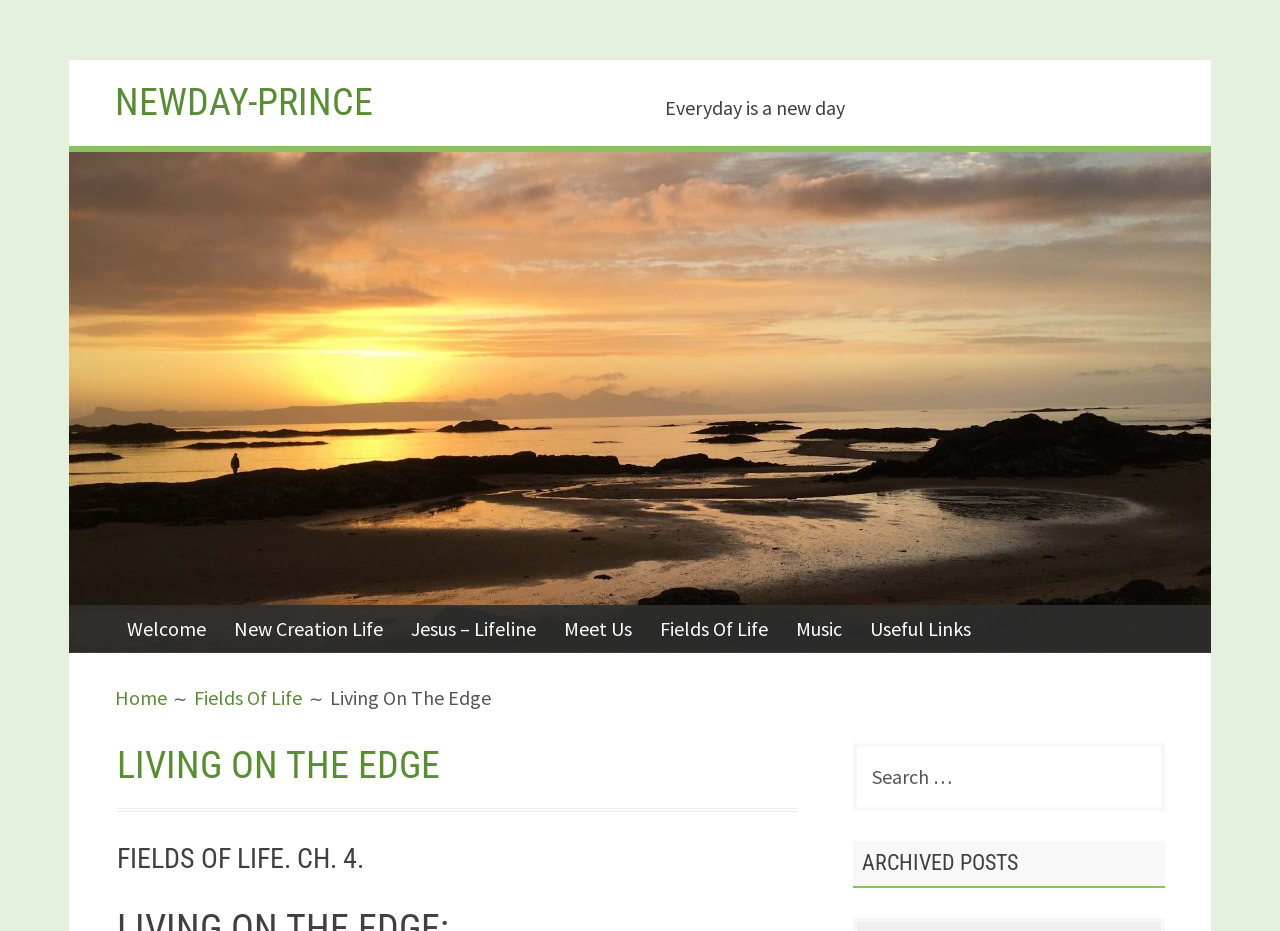Can you give a detailed response to the following question using the information from the image? What is the purpose of the search box?

The search box, located in the PRIMARY SIDEBAR with a bounding box of [0.666, 0.798, 0.91, 0.871], is used to search for content on the website, as indicated by the StaticText element 'Search for:'.